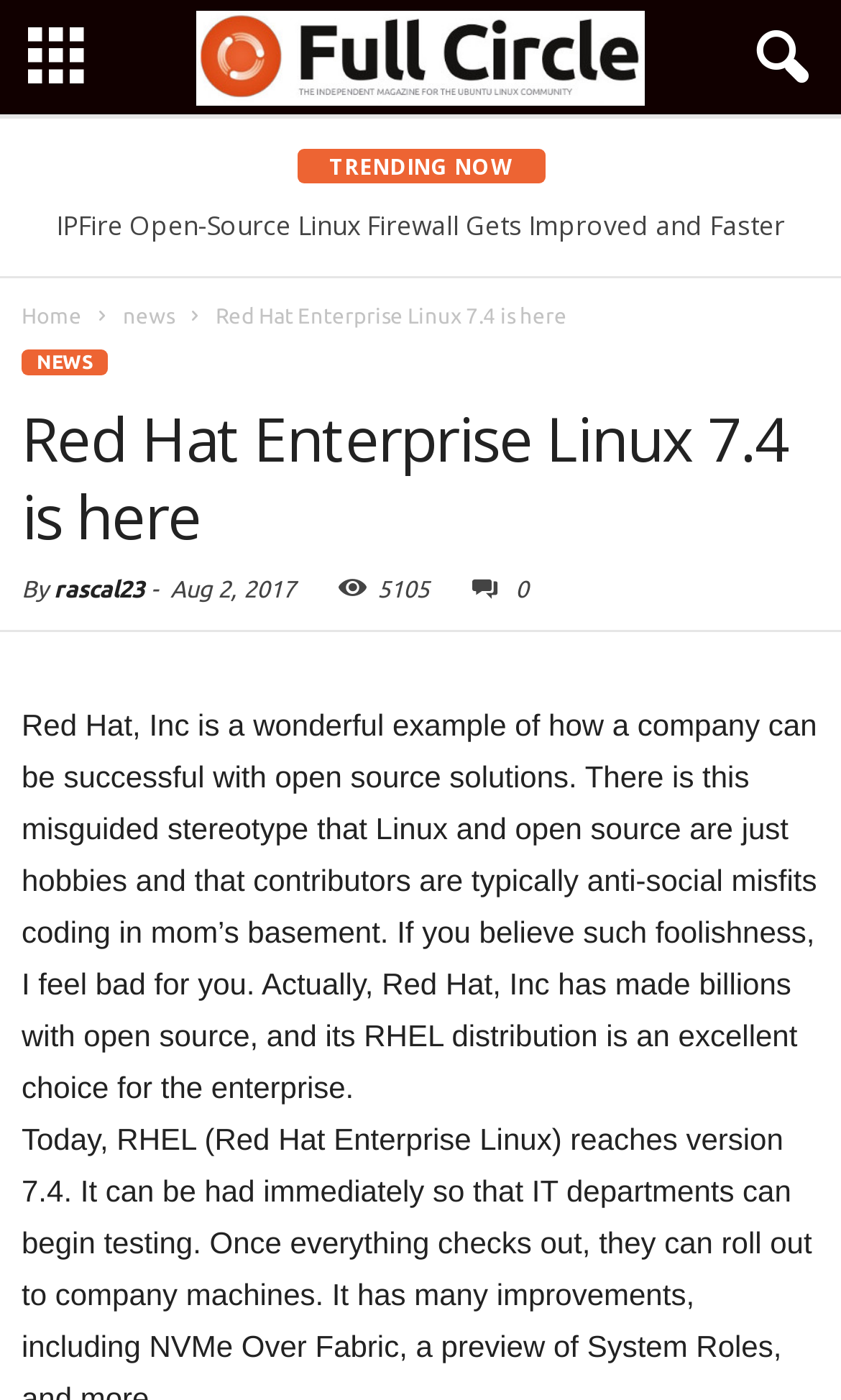How many comments are there for the article 'Red Hat Enterprise Linux 7.4 is here'?
Based on the image, provide a one-word or brief-phrase response.

5105